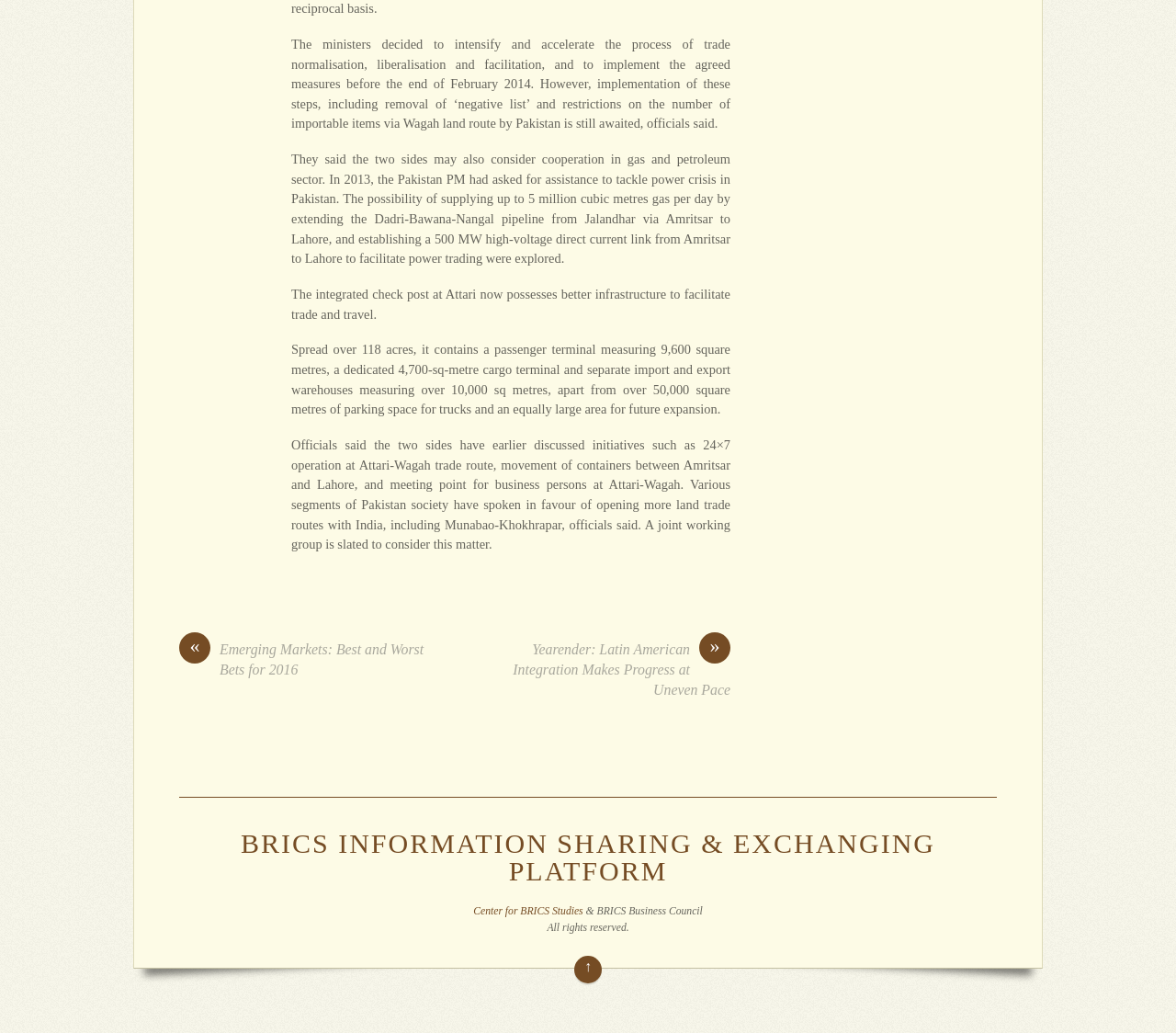Answer the question using only one word or a concise phrase: How many square meters is the passenger terminal?

9,600